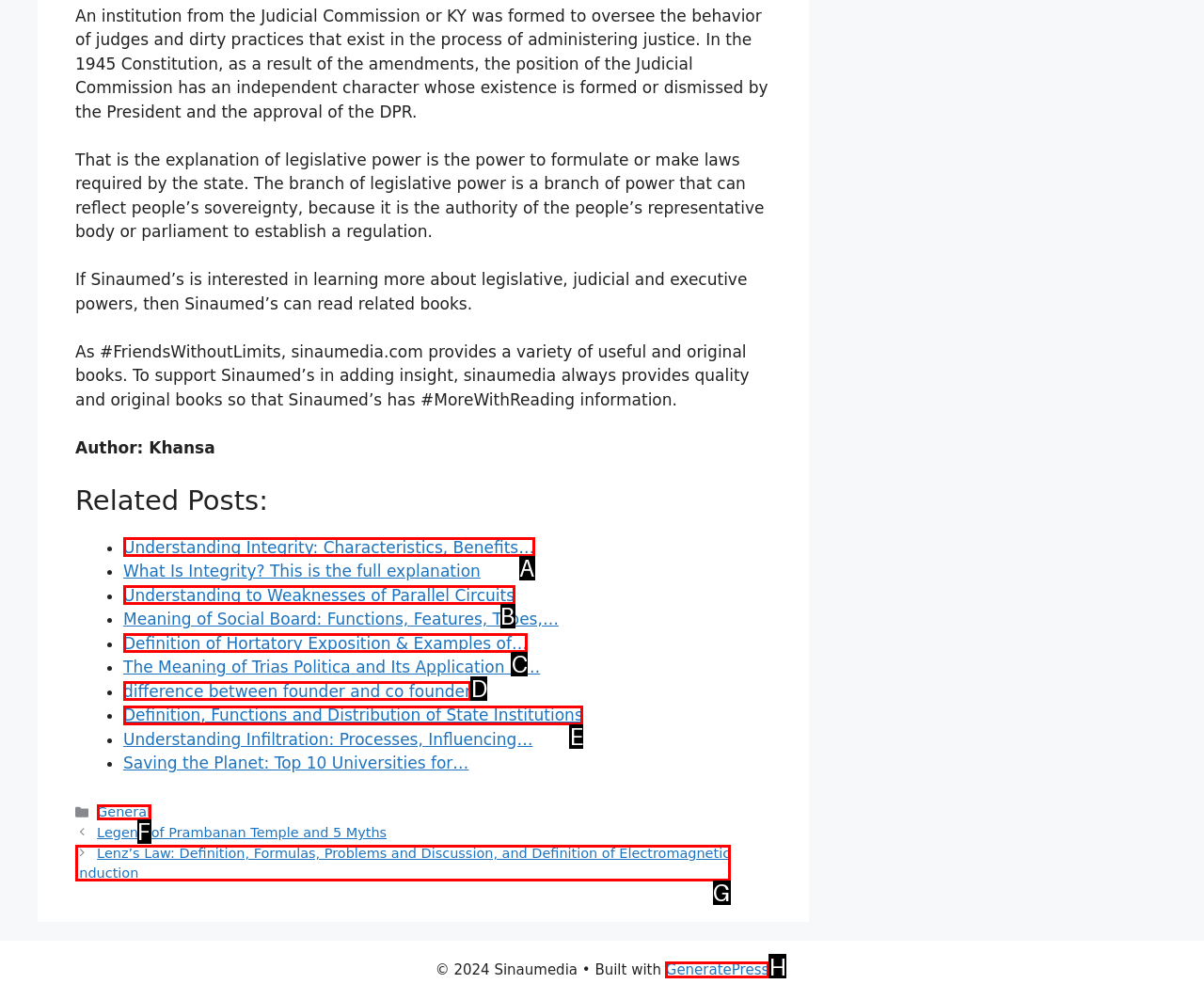Which choice should you pick to execute the task: Visit the GeneratePress website
Respond with the letter associated with the correct option only.

H